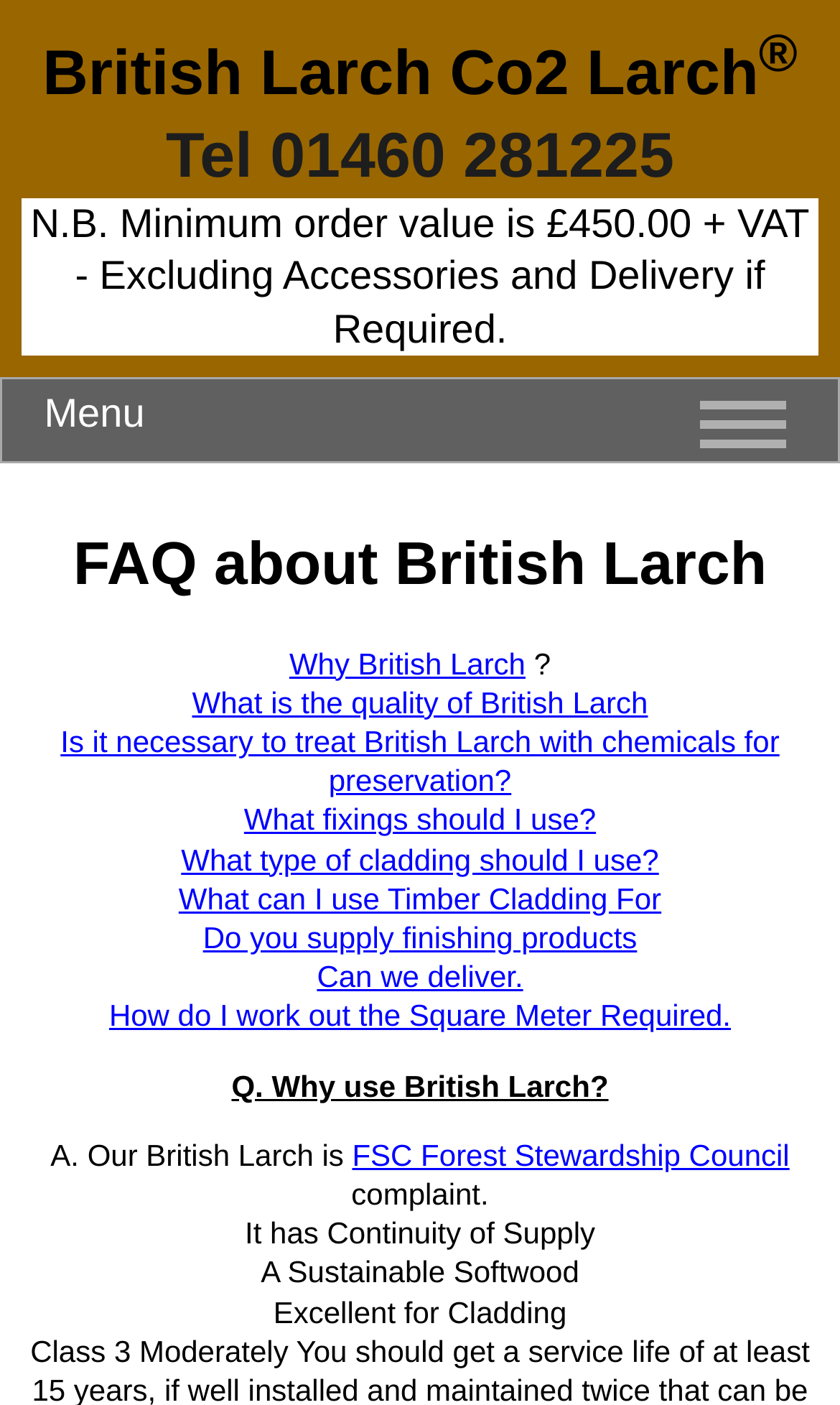Locate the bounding box coordinates of the area you need to click to fulfill this instruction: 'View basket'. The coordinates must be in the form of four float numbers ranging from 0 to 1: [left, top, right, bottom].

None